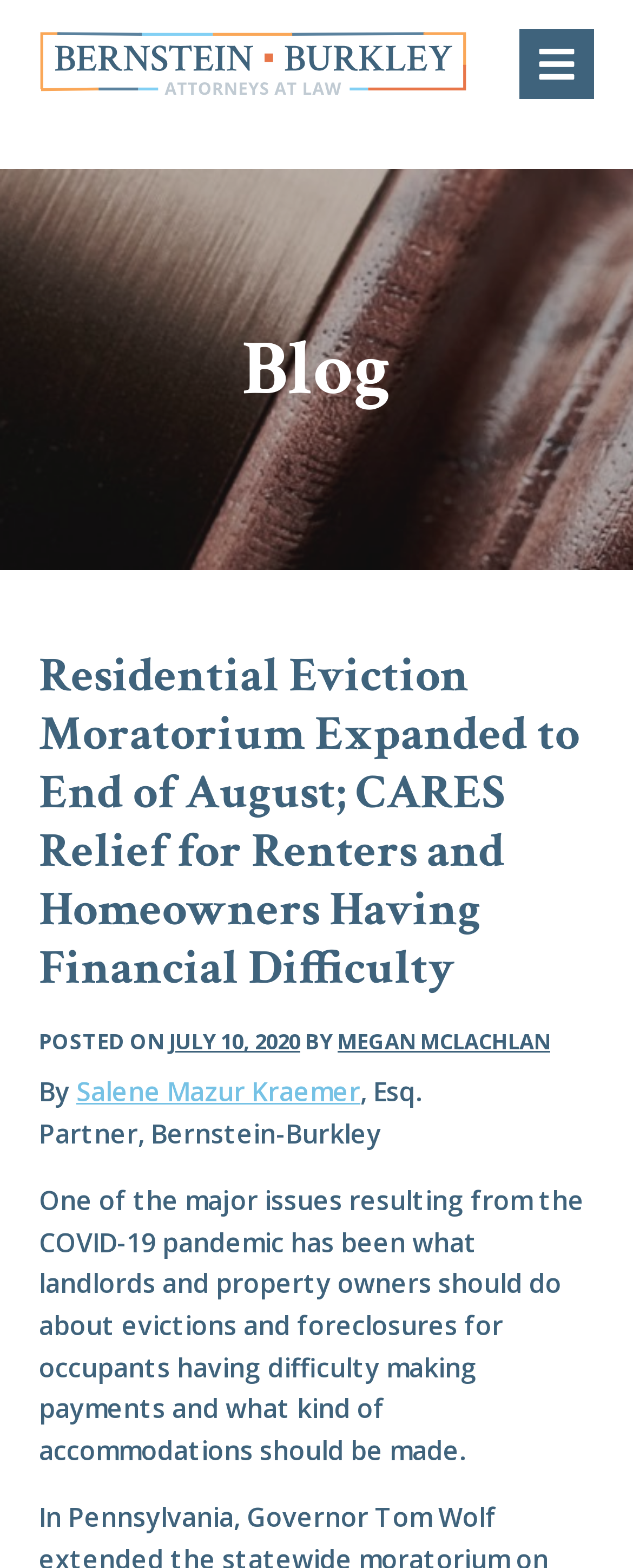Based on the image, please elaborate on the answer to the following question:
What is the topic of the blog post?

I determined the answer by looking at the main heading of the webpage, which reads 'Residential Eviction Moratorium Expanded to End of August; CARES Relief for Renters and Homeowners Having Financial Difficulty'. This suggests that the topic of the blog post is related to residential eviction moratorium.